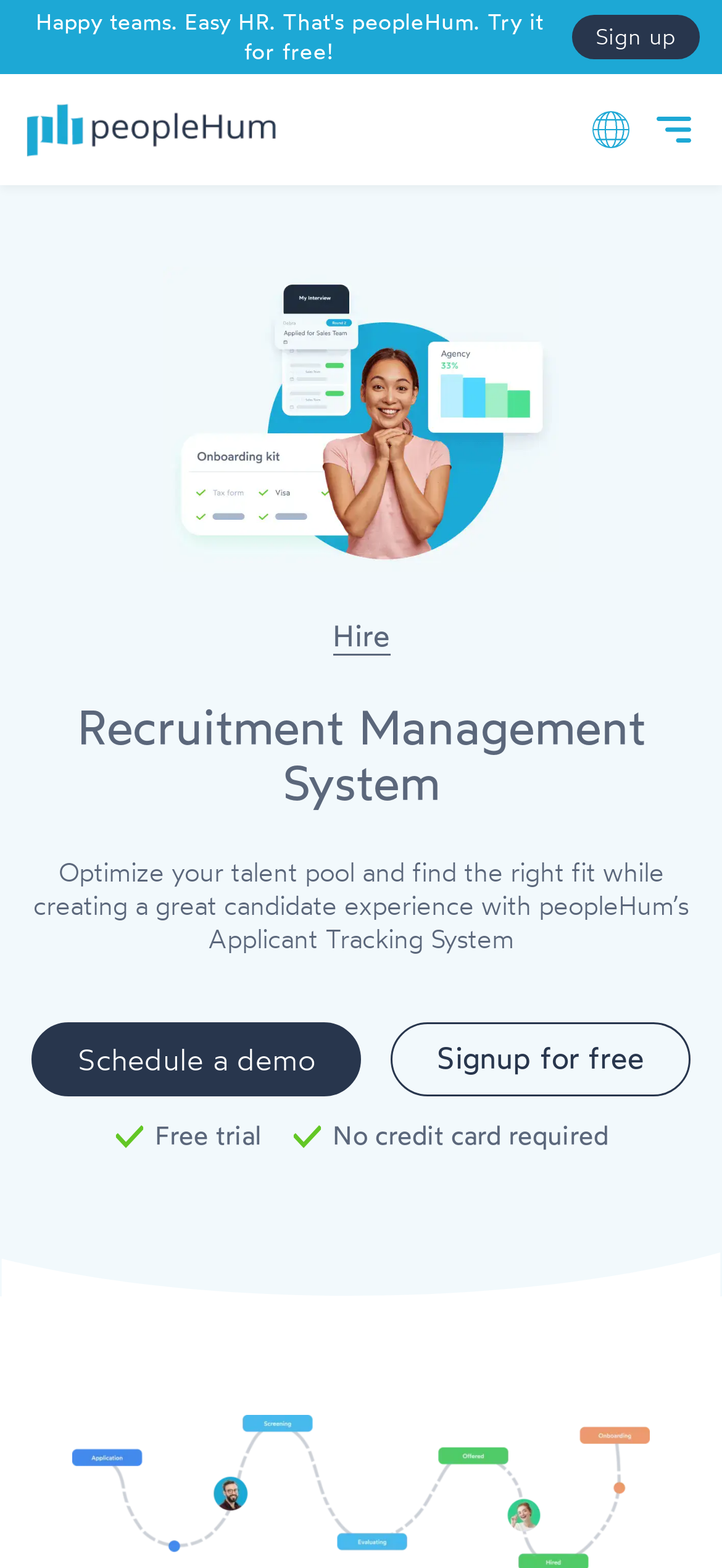Please look at the image and answer the question with a detailed explanation: What is the purpose of peopleHum's system?

Based on the webpage, peopleHum's system is designed to simplify and streamline the recruitment process, which implies that its purpose is recruitment management.